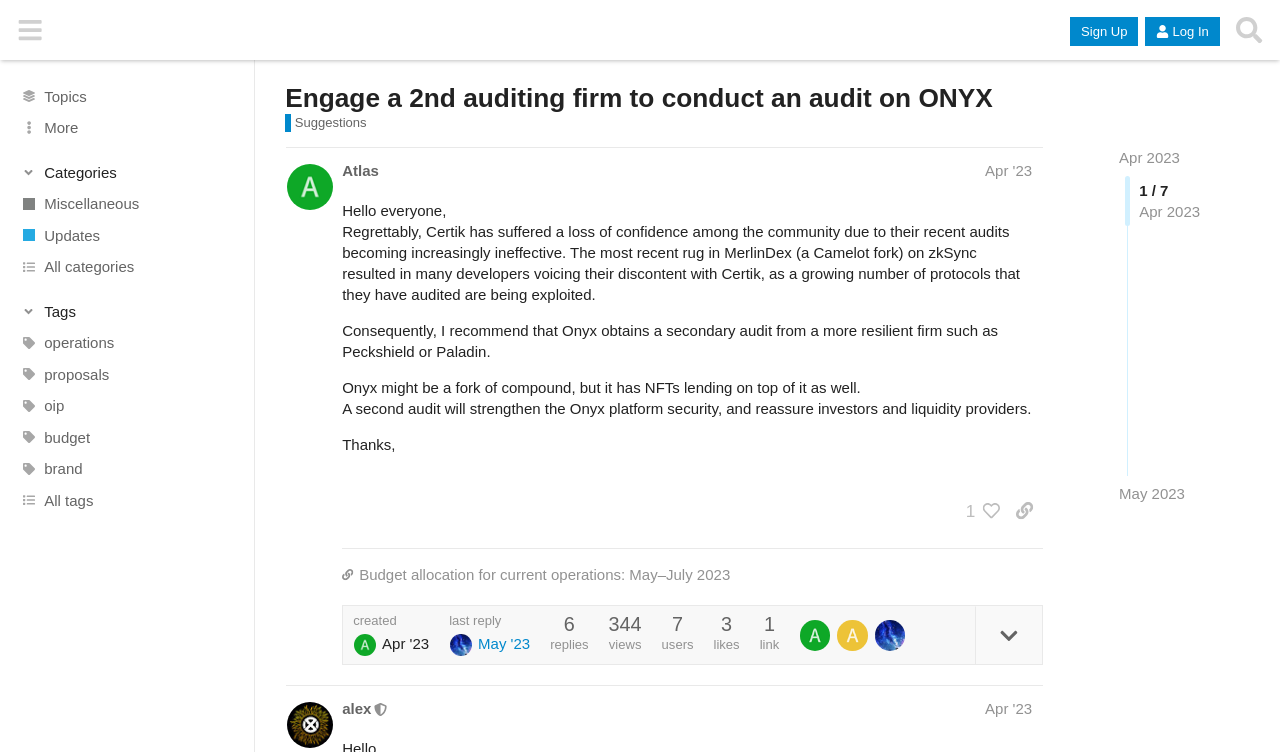Identify and extract the main heading of the webpage.

Engage a 2nd auditing firm to conduct an audit on ONYX